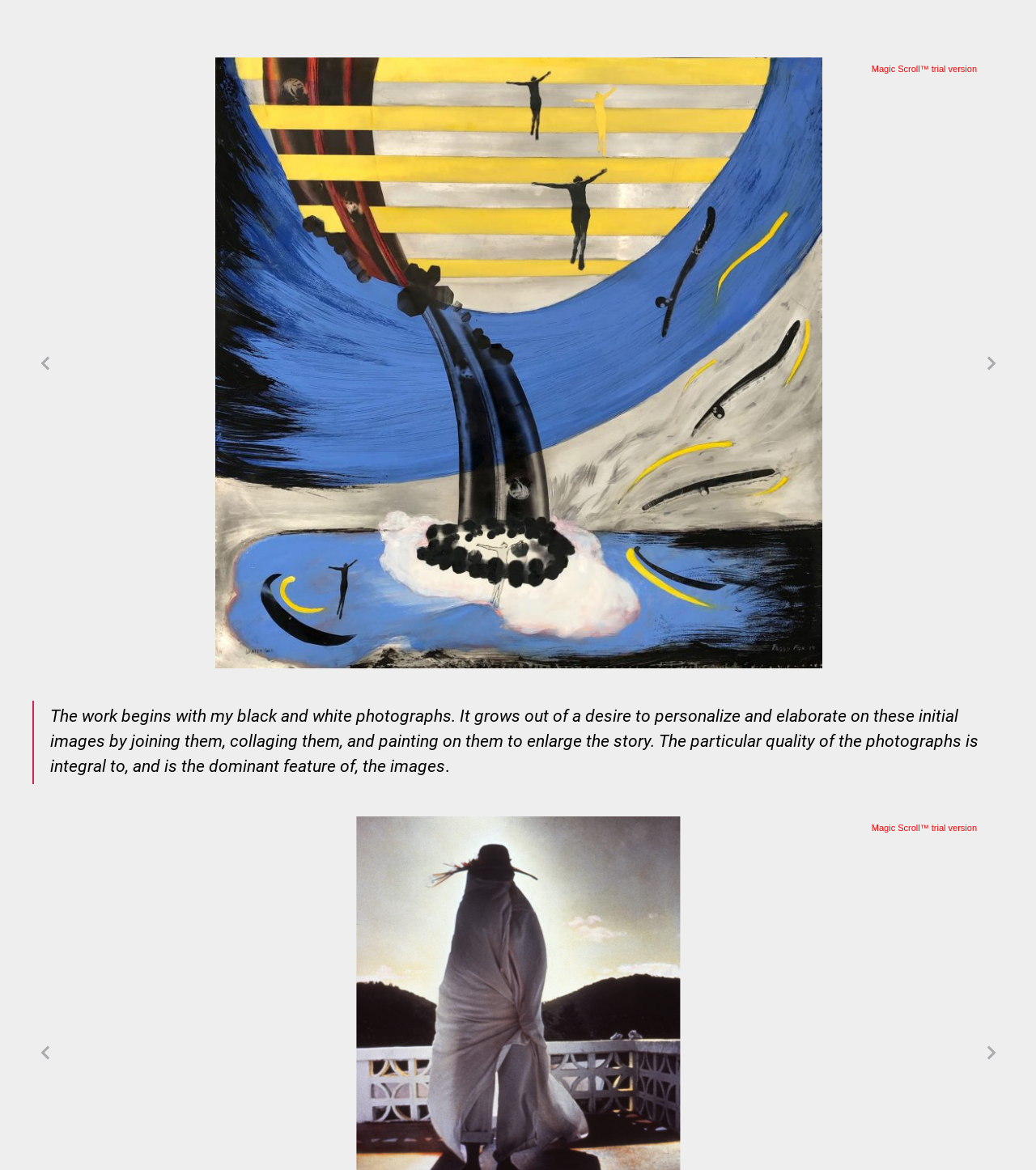Answer the question briefly using a single word or phrase: 
What is the subject of the collaged image?

ancient Roman walls